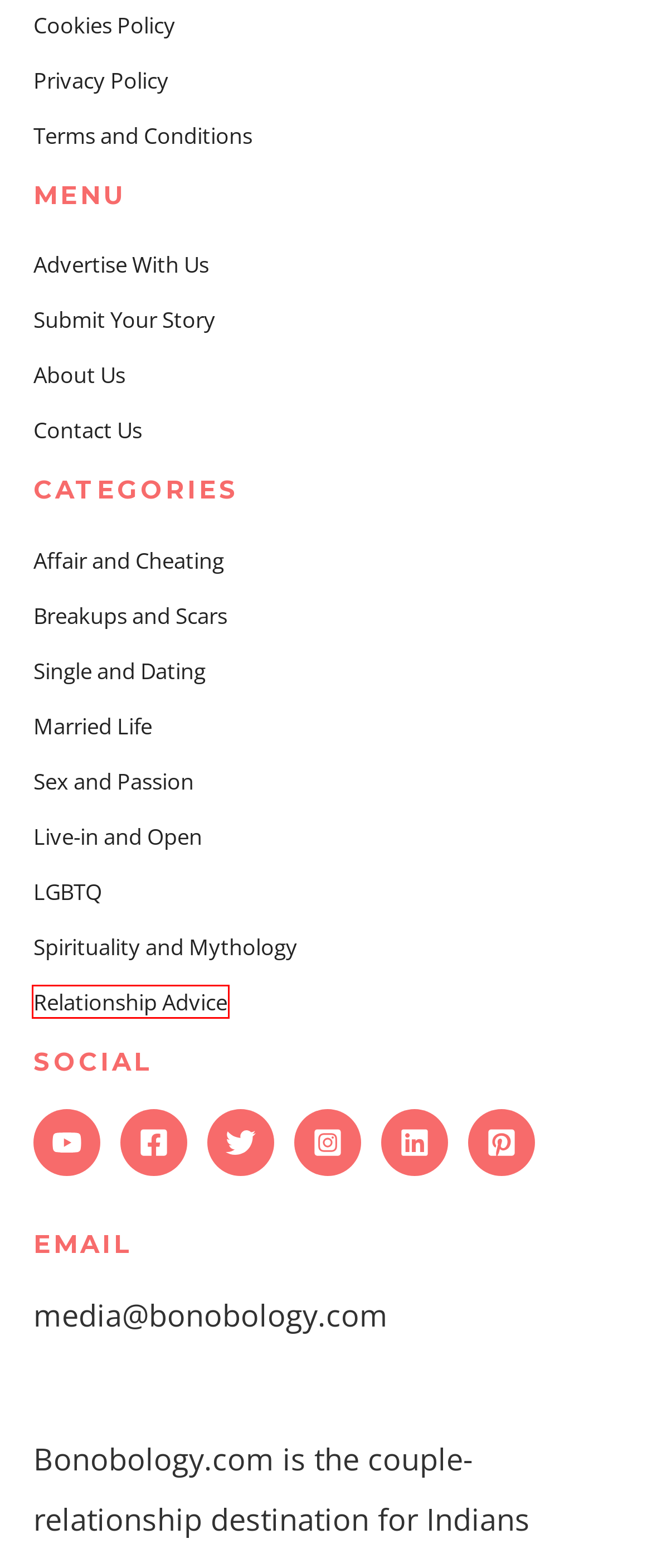Analyze the screenshot of a webpage with a red bounding box and select the webpage description that most accurately describes the new page resulting from clicking the element inside the red box. Here are the candidates:
A. Contact Us - Bonobology.com
B. Advertise With Us - Bonobology.com
C. Sex and Passion, Sexual Compatibility, Passionate Moments, Lovemaking
D. Terms and Conditions - Bonobology.com
E. Cookies Policy - Bonobology.com
F. Privacy Policy - Bonobology.com
G. Relationship Advice By Experts, Get Help, Support and Counselling
H. Live-in and Open Relationships, Open Marriages, Premarital Relationships

G